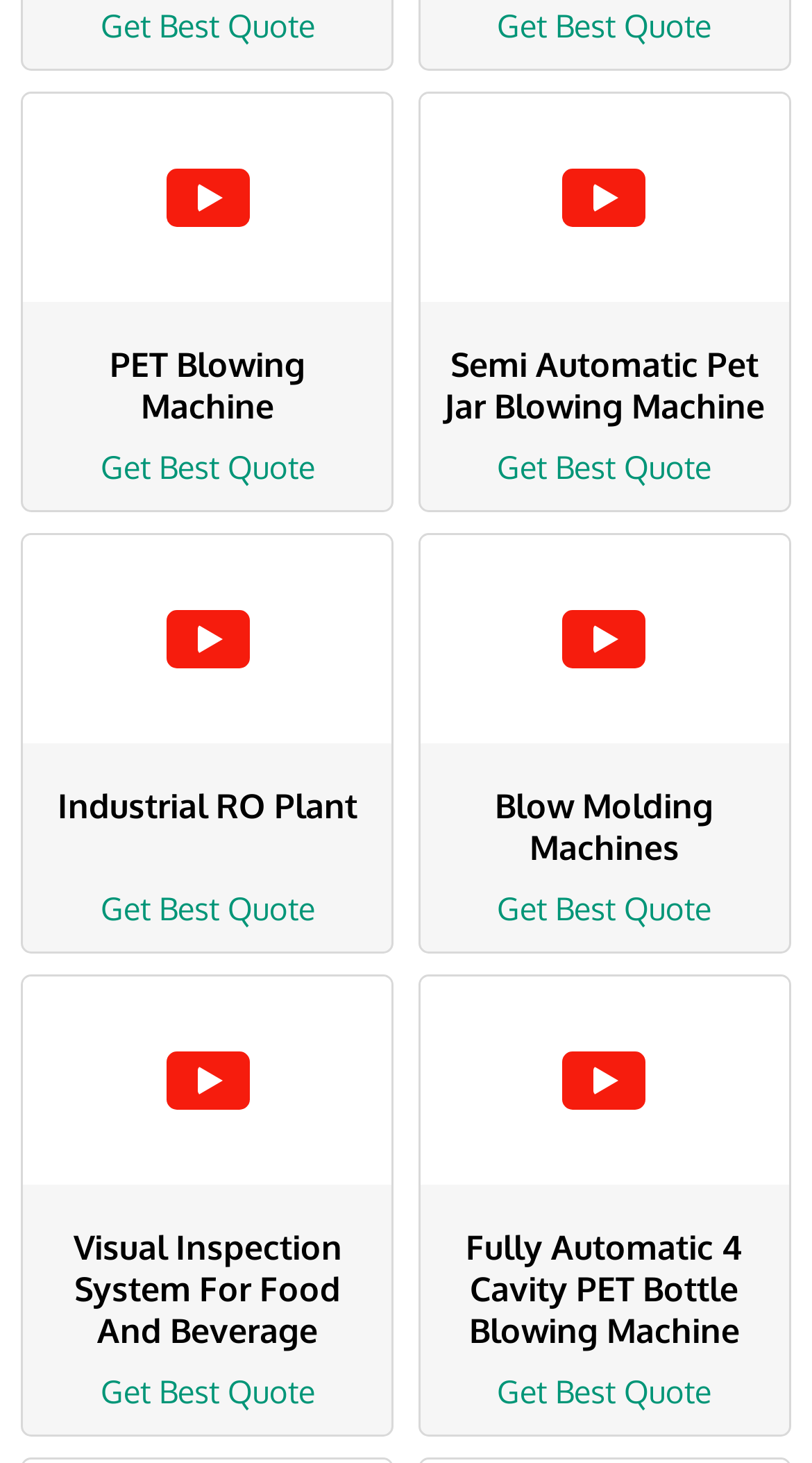Using details from the image, please answer the following question comprehensively:
What is the name of the product with the longest name?

I looked at the names of all the products on the page and found that the product with the longest name is 'Fully Automatic 4 Cavity PET Bottle Blowing Machine'.